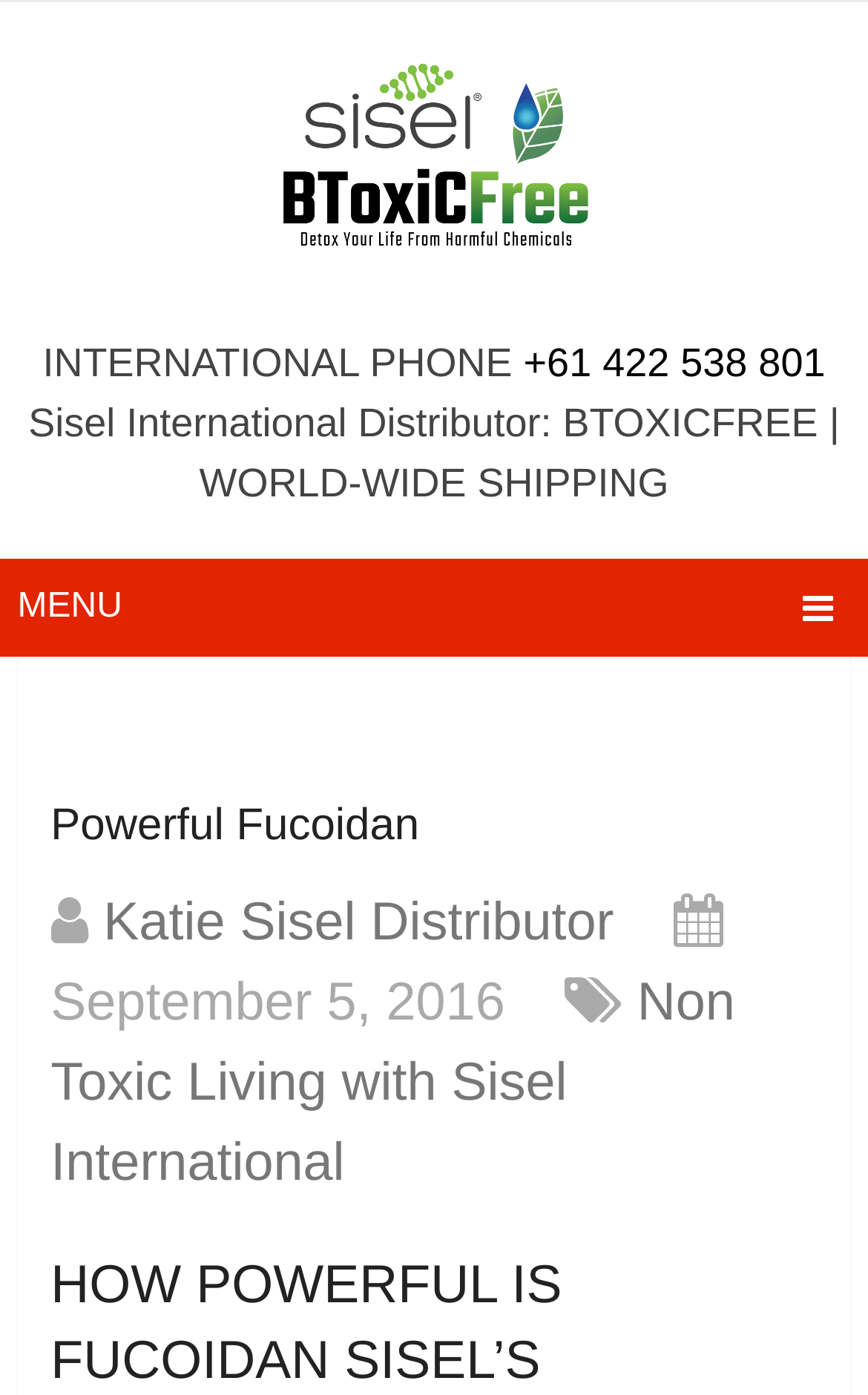Give a full account of the webpage's elements and their arrangement.

The webpage appears to be a product page for Sisel International, specifically highlighting the Powerful Fucoidan product. At the top left of the page, there is a logo image with the text "Sisel International – Sisel Products Shop Online" next to it, which is also a clickable link. 

Below the logo, there is a section with the international phone number "+61 422 538 801" and a text "INTERNATIONAL PHONE" on the left side, while on the right side, there is a text "Sisel International Distributor: BTOXICFREE | WORLD-WIDE SHIPPING". 

On the top right corner, there is a menu link with a dropdown icon. 

The main content of the page is divided into sections. The first section has a heading "Powerful Fucoidan" and below it, there are two links: "Katie Sisel Distributor" and "Non Toxic Living with Sisel International". There is also a date "September 5, 2016" in this section. 

The webpage has a total of 5 links, 2 images, and 4 static text elements. The layout is organized, with clear headings and concise text, making it easy to navigate.